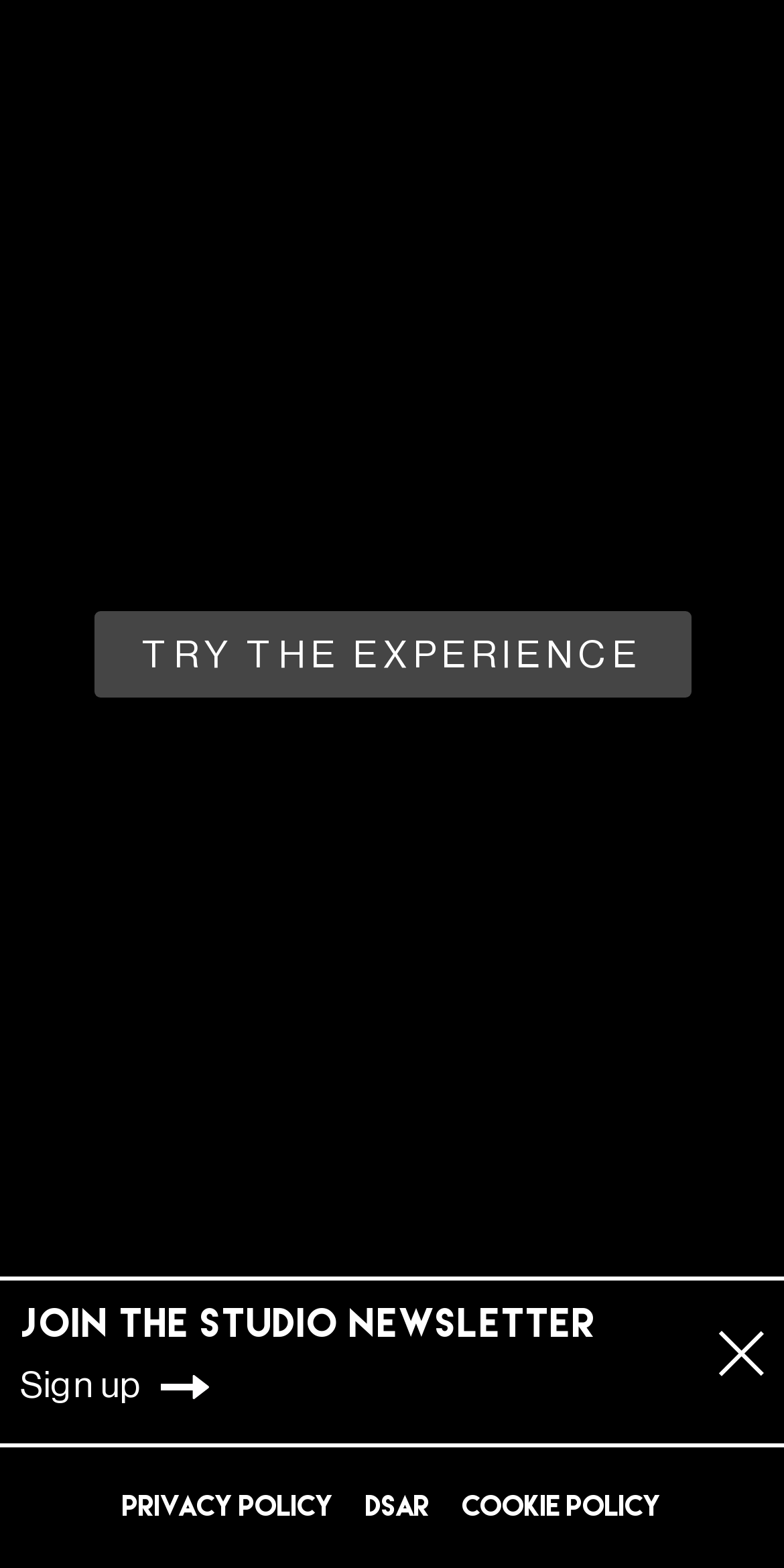Determine the bounding box coordinates for the UI element with the following description: "Sign up". The coordinates should be four float numbers between 0 and 1, represented as [left, top, right, bottom].

[0.026, 0.859, 0.267, 0.908]